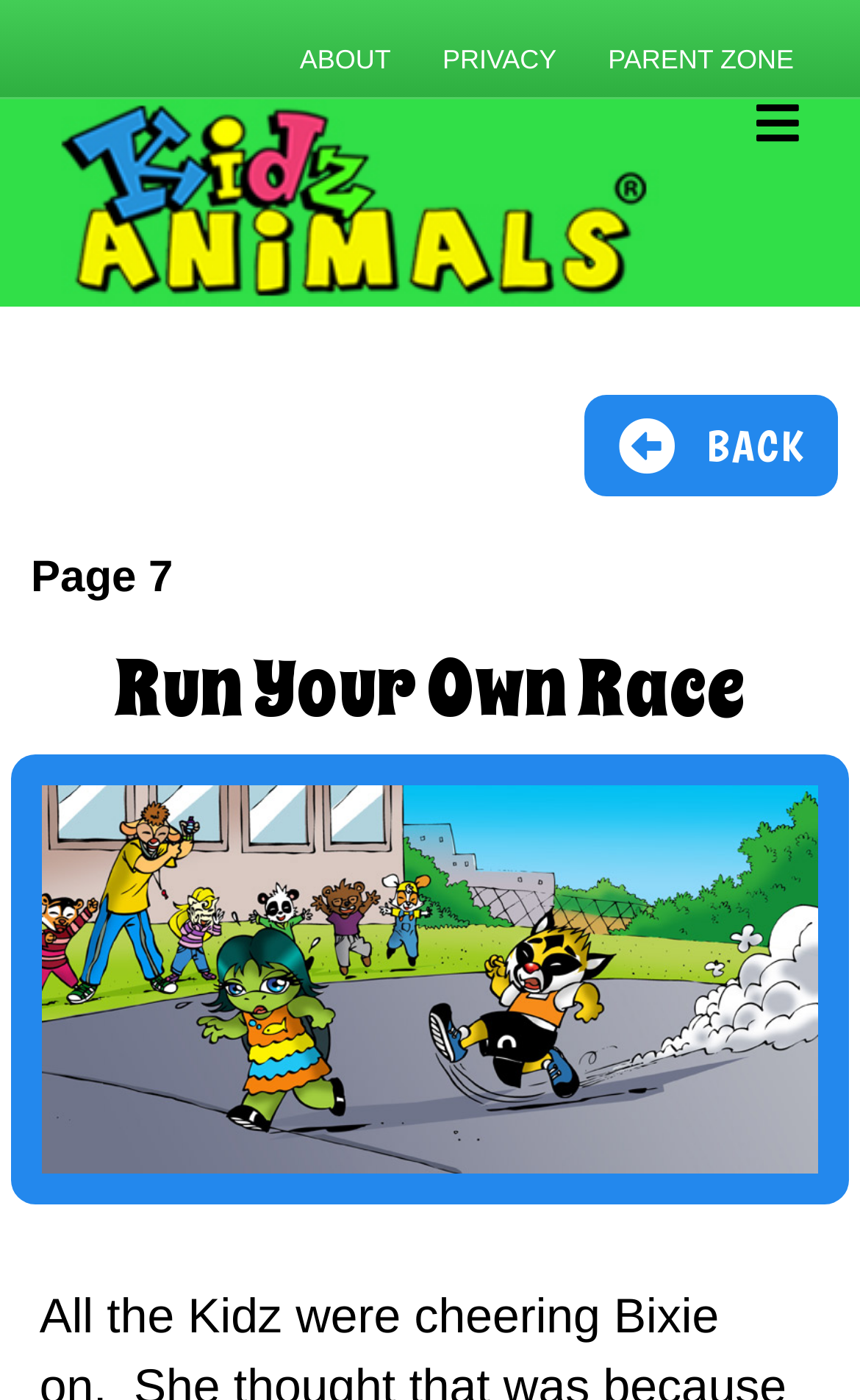Find the bounding box of the web element that fits this description: "About".

[0.323, 0.024, 0.48, 0.061]